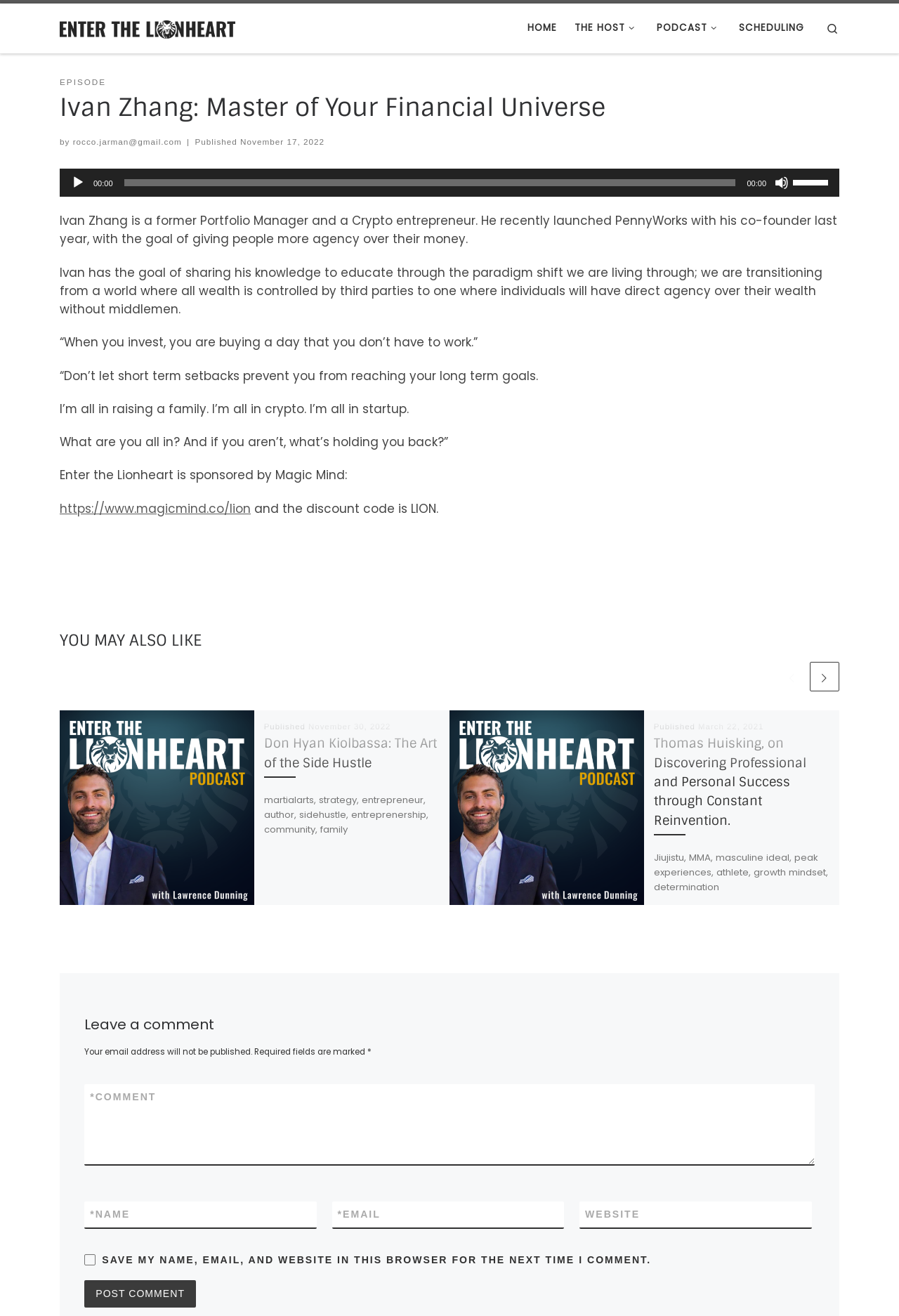Identify and provide the title of the webpage.

Ivan Zhang: Master of Your Financial Universe